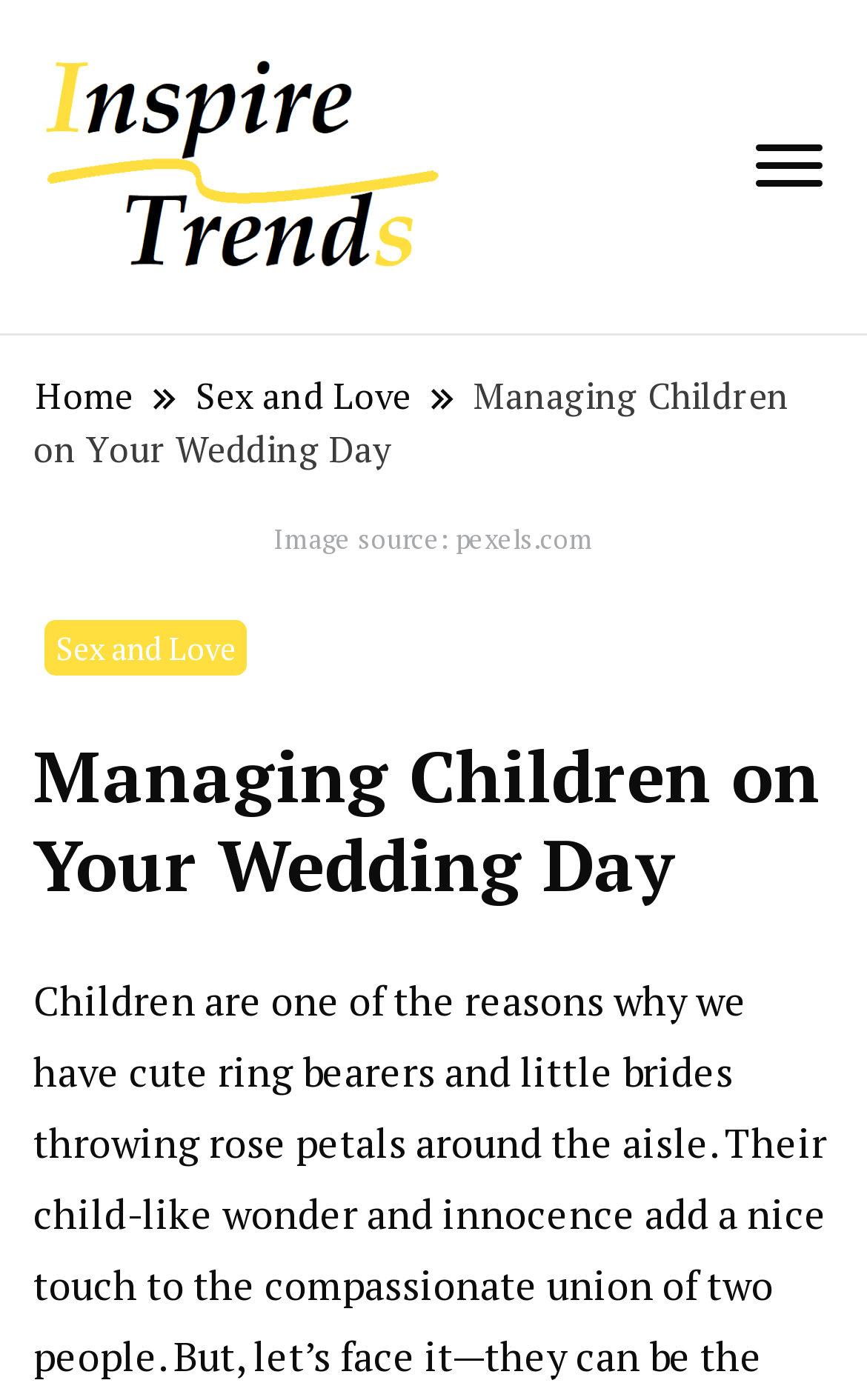Please look at the image and answer the question with a detailed explanation: What is the source of the image?

The source of the image is mentioned in the figcaption below the image, which says 'Image source: pexels.com'.